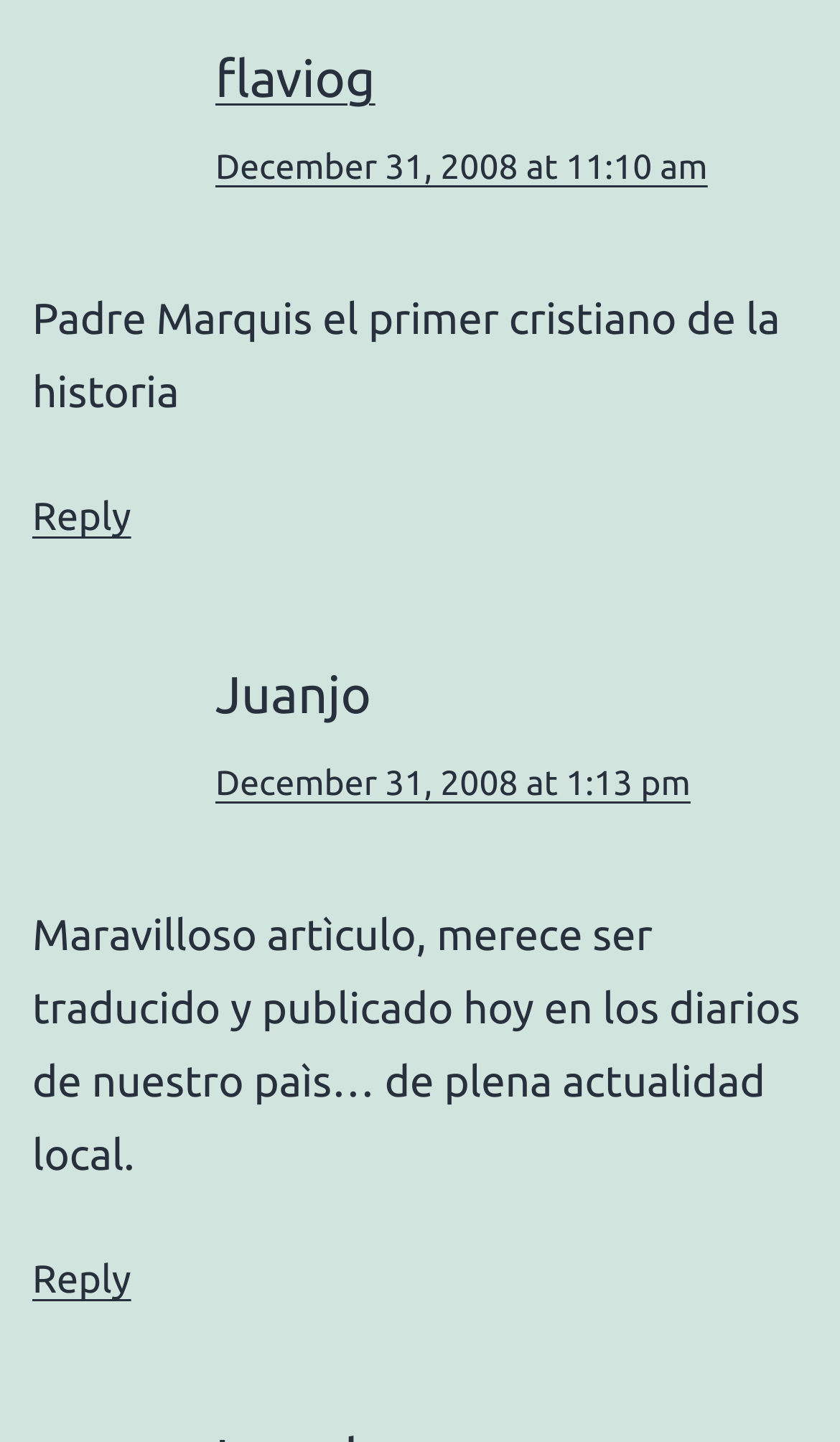Identify the bounding box coordinates for the UI element described as: "Reply". The coordinates should be provided as four floats between 0 and 1: [left, top, right, bottom].

[0.038, 0.873, 0.156, 0.903]